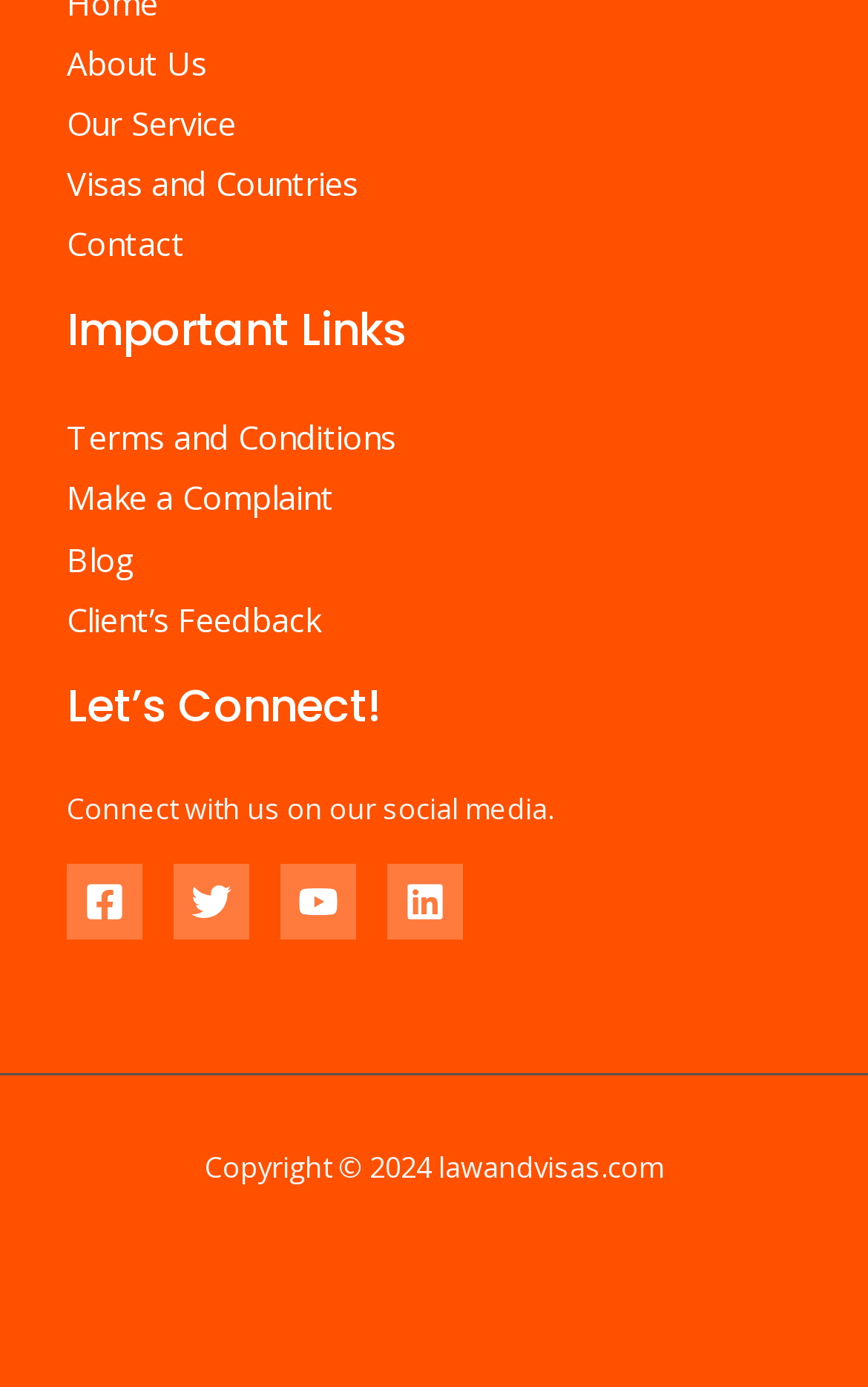What is the last item in the Important Links section?
Provide a detailed answer to the question using information from the image.

I looked at the navigation section labeled 'Important Links' and found the links 'Terms and Conditions', 'Make a Complaint', 'Blog', and 'Client’s Feedback'. The last item in this section is 'Client’s Feedback'.